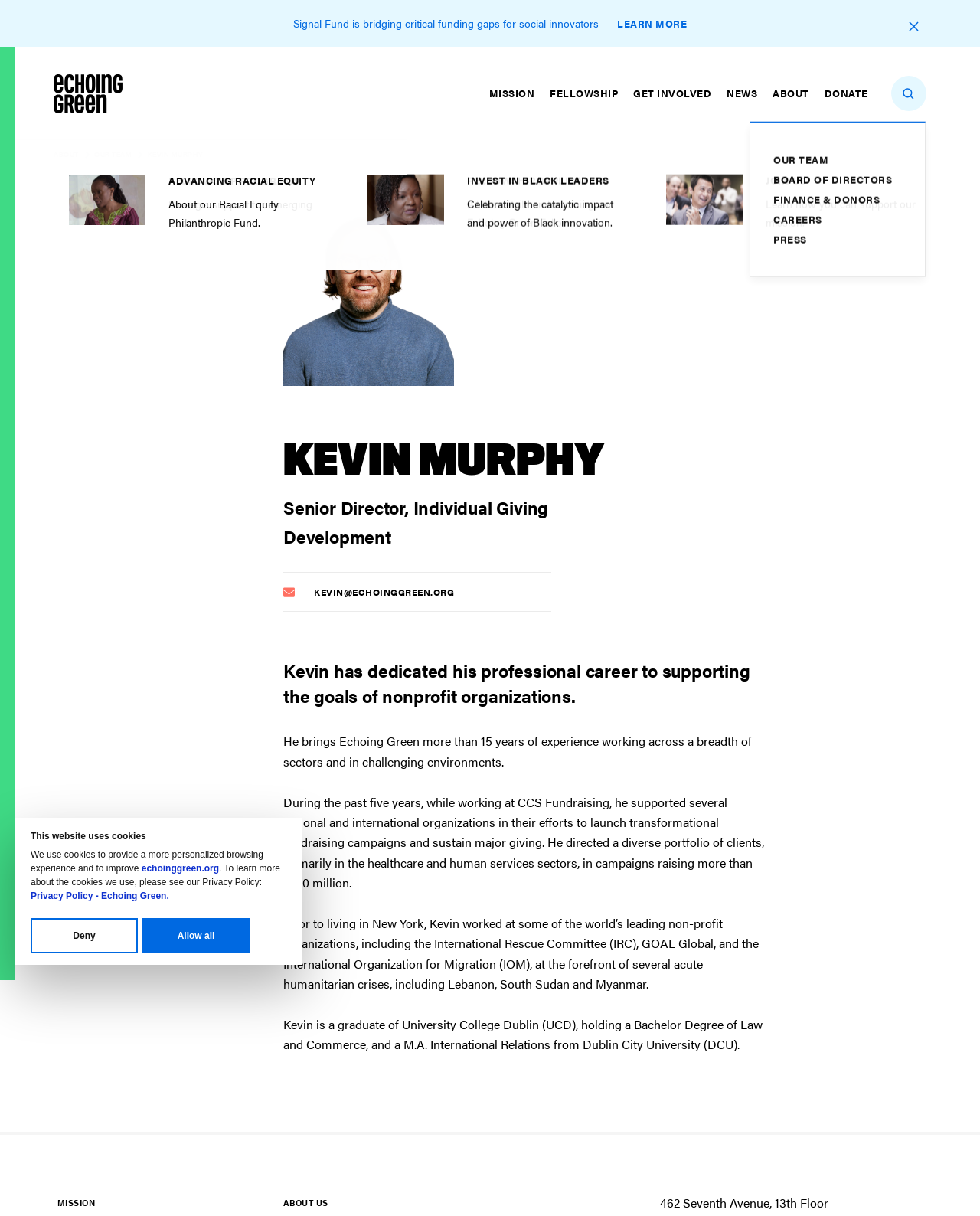Please provide a comprehensive response to the question below by analyzing the image: 
What is the name of the organization Kevin Murphy works for?

I found this information by looking at the root element 'Kevin Murphy - Echoing Green' which suggests that Kevin Murphy is associated with Echoing Green.